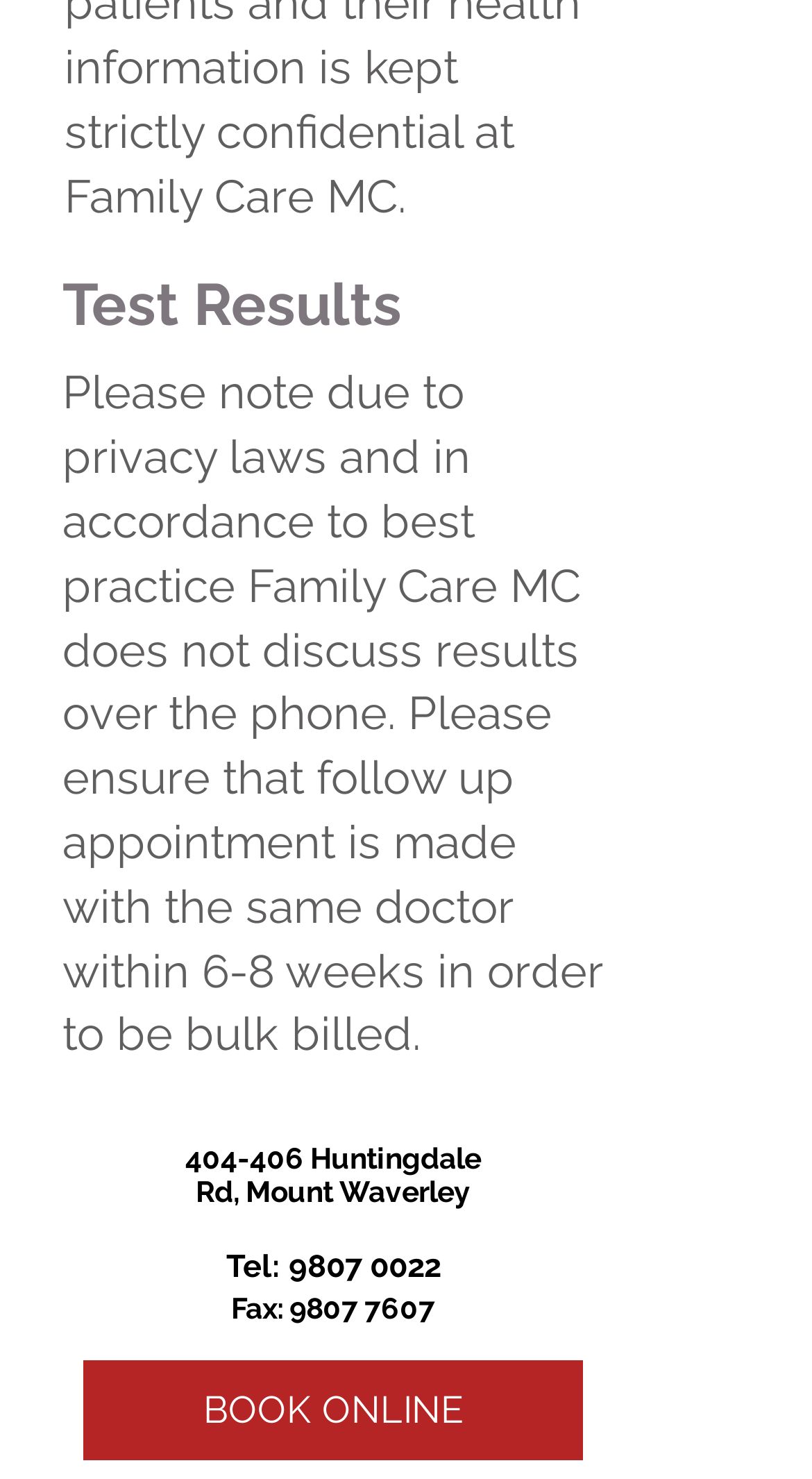With reference to the screenshot, provide a detailed response to the question below:
What is the address of Family Care MC?

The address of Family Care MC can be found in the StaticText element with the text '404-406 Huntingdale Rd, Mount Waverley', which is located in the contentinfo section of the webpage.